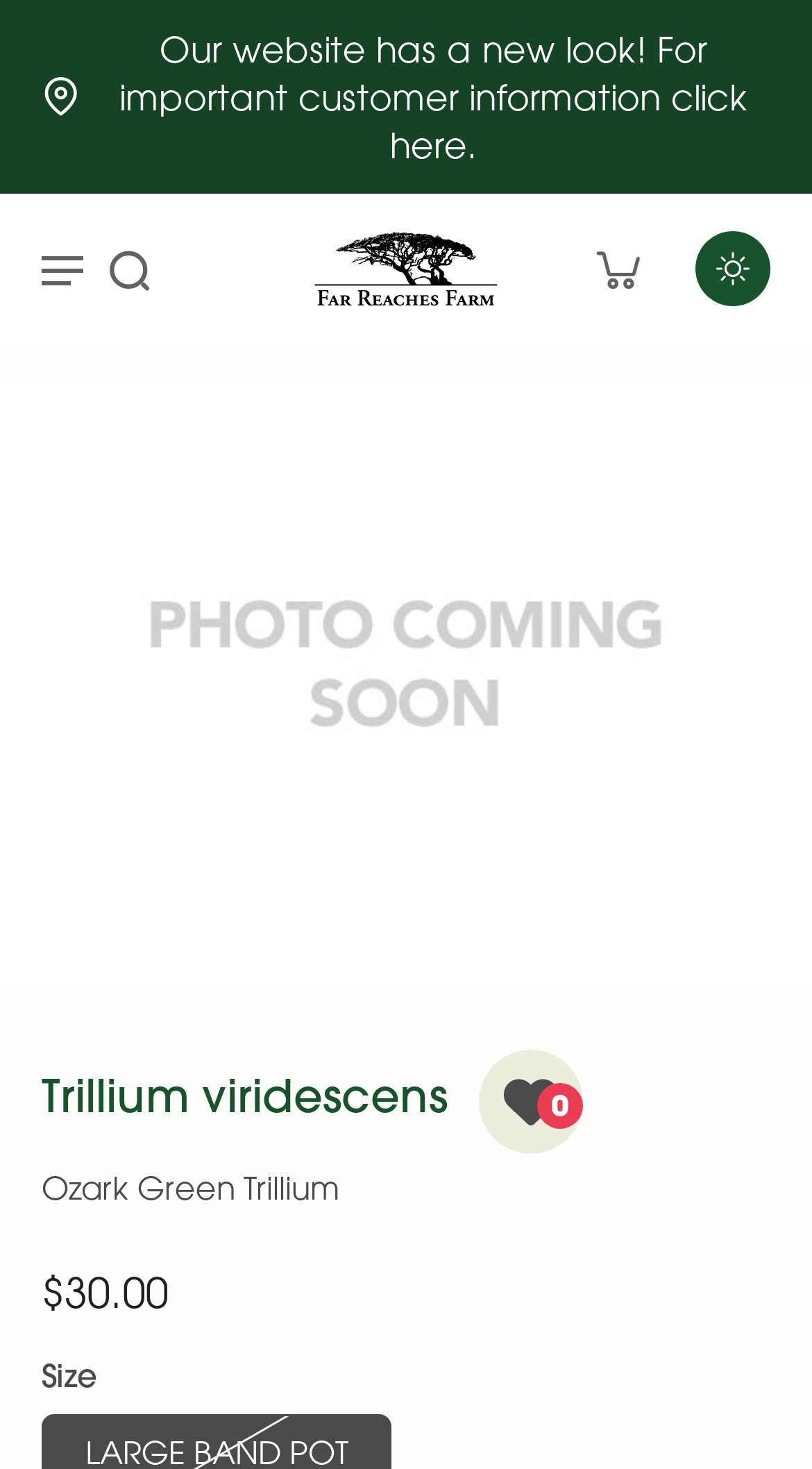Using the description "aria-label="Image zoom"", locate and provide the bounding box of the UI element.

[0.0, 0.256, 1.0, 0.671]